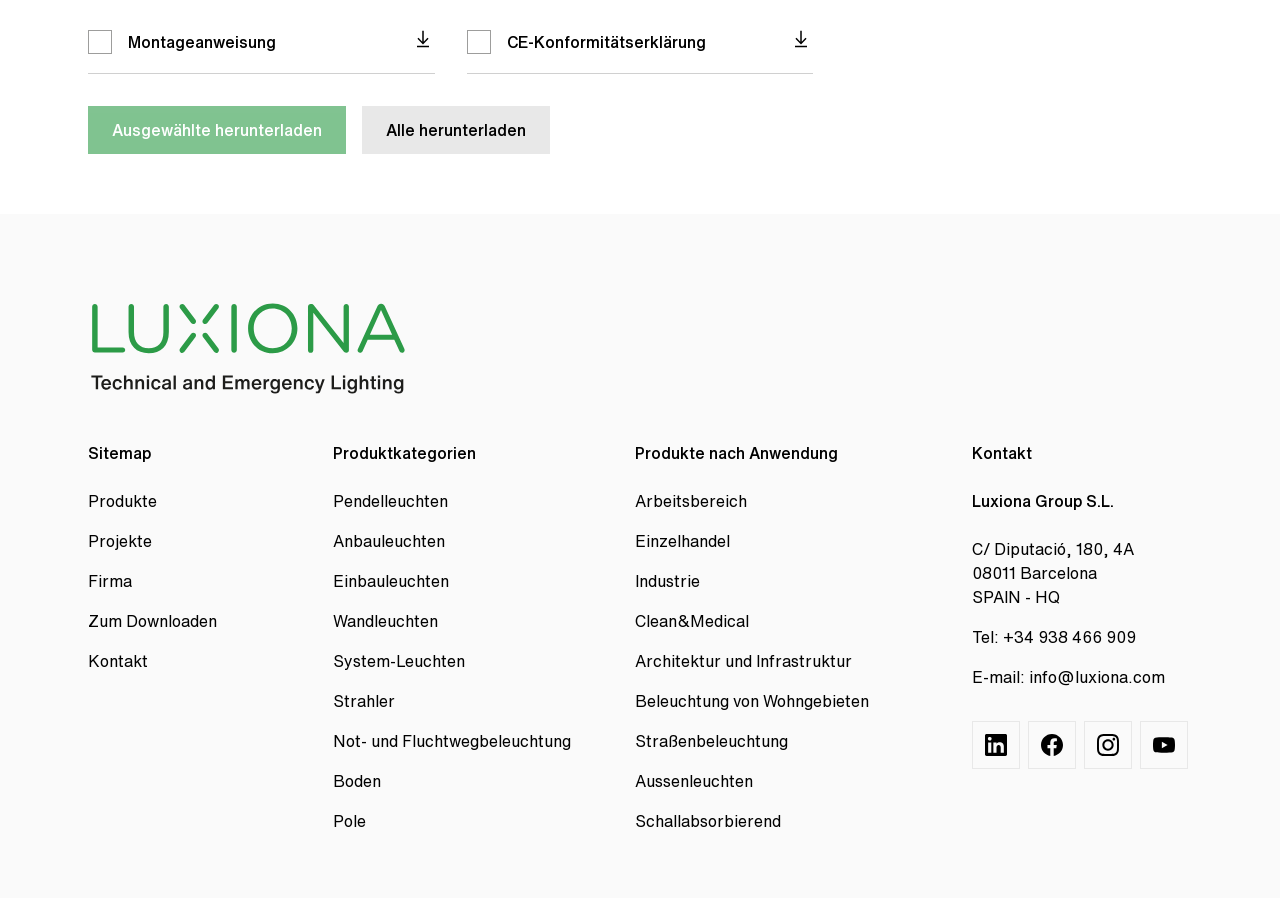Find the bounding box coordinates of the area that needs to be clicked in order to achieve the following instruction: "Contact Luxiona via email". The coordinates should be specified as four float numbers between 0 and 1, i.e., [left, top, right, bottom].

[0.759, 0.741, 0.91, 0.768]